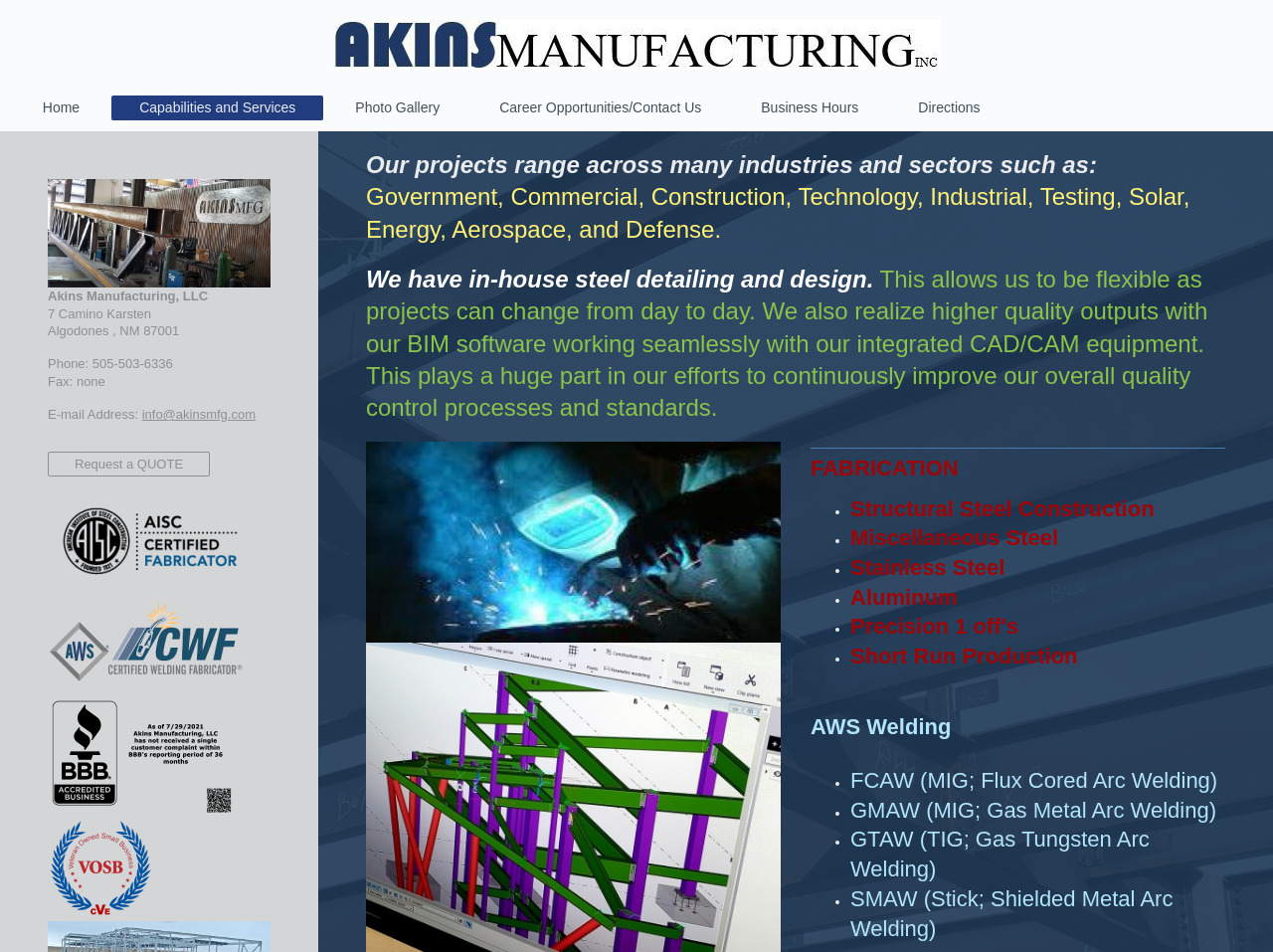Kindly determine the bounding box coordinates of the area that needs to be clicked to fulfill this instruction: "Learn about FABRICATION".

[0.637, 0.479, 0.753, 0.505]